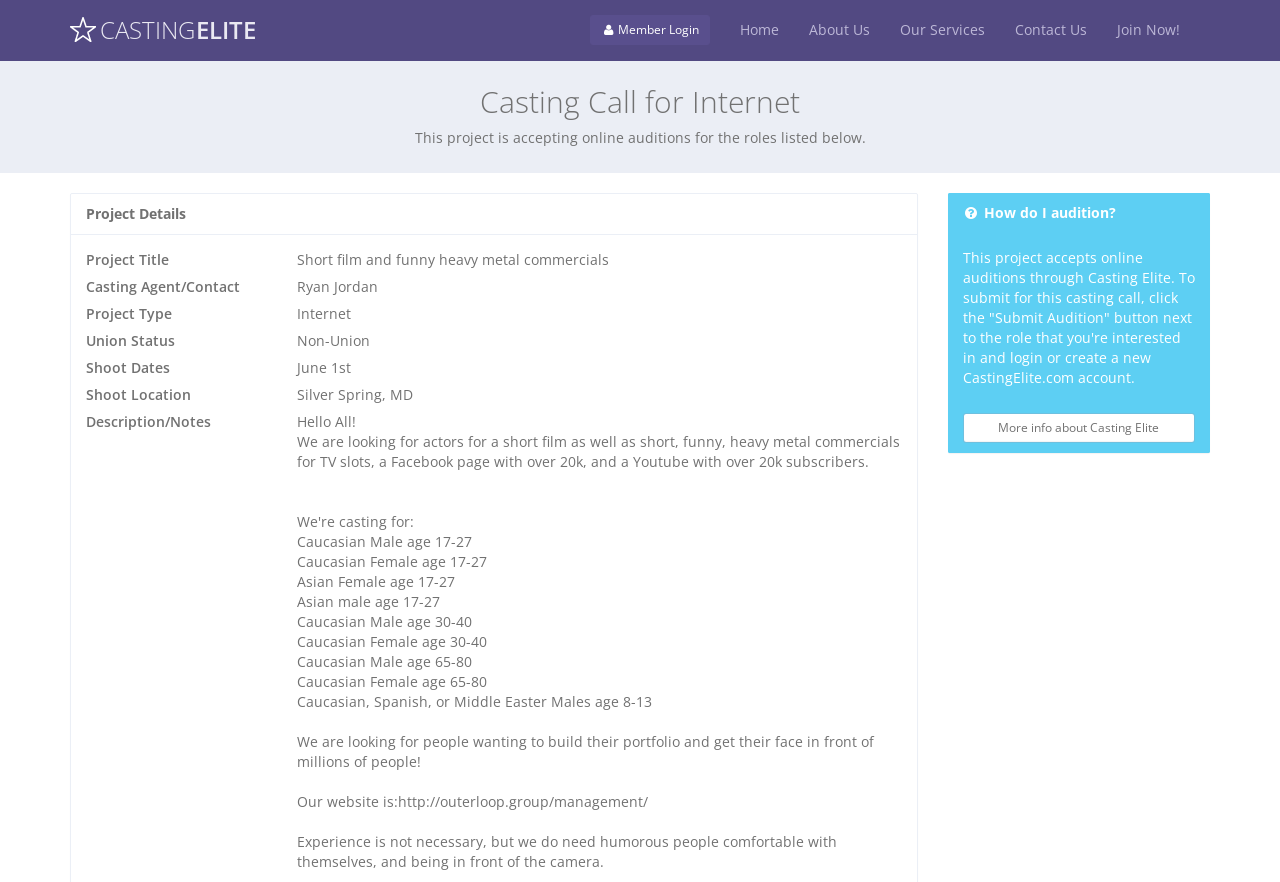What is the union status of this project?
Examine the webpage screenshot and provide an in-depth answer to the question.

I found the union status by looking at the 'Union Status' section, which is located below the 'Project Type' section. The text 'Non-Union' is listed as the union status.